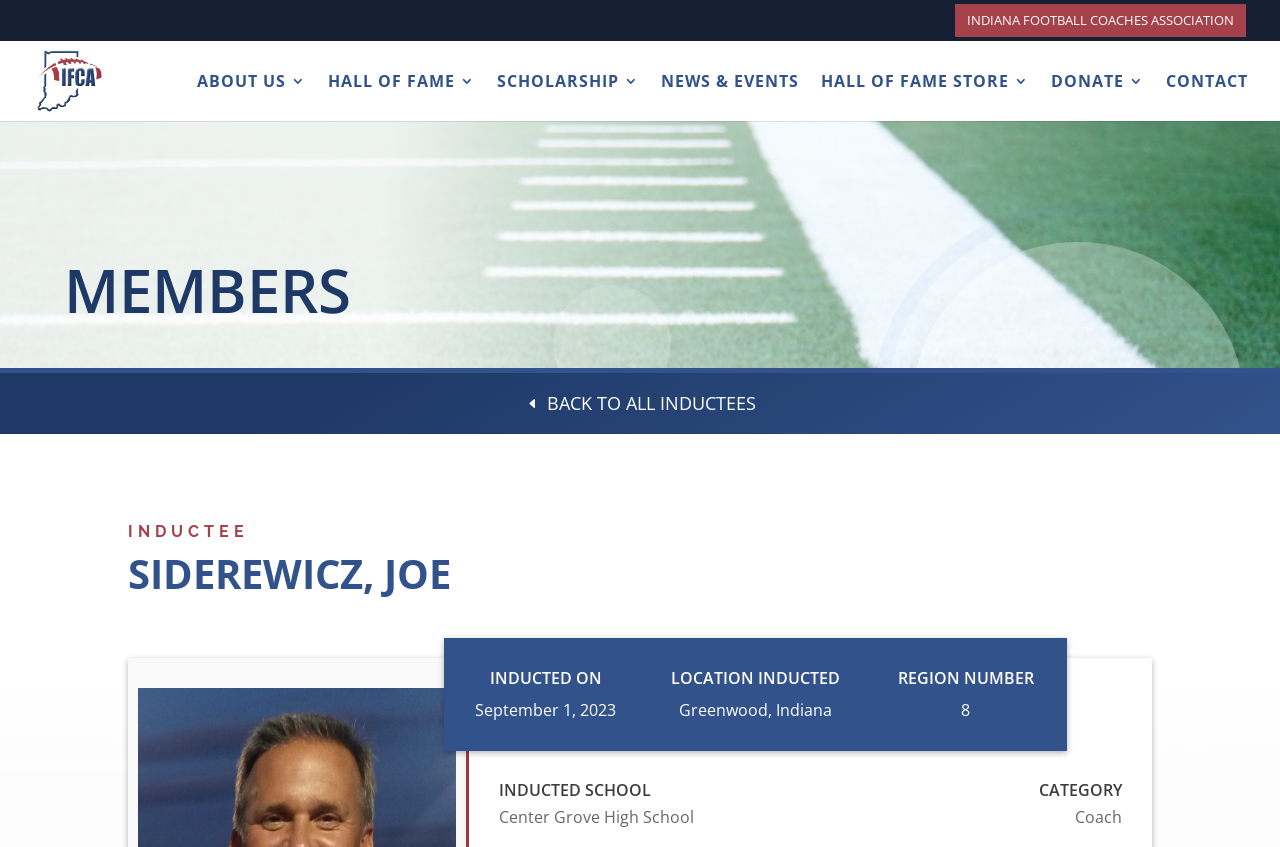Please determine the bounding box coordinates, formatted as (top-left x, top-left y, bottom-right x, bottom-right y), with all values as floating point numbers between 0 and 1. Identify the bounding box of the region described as: alt="Indiana Football Hall of Fame"

[0.027, 0.08, 0.09, 0.106]